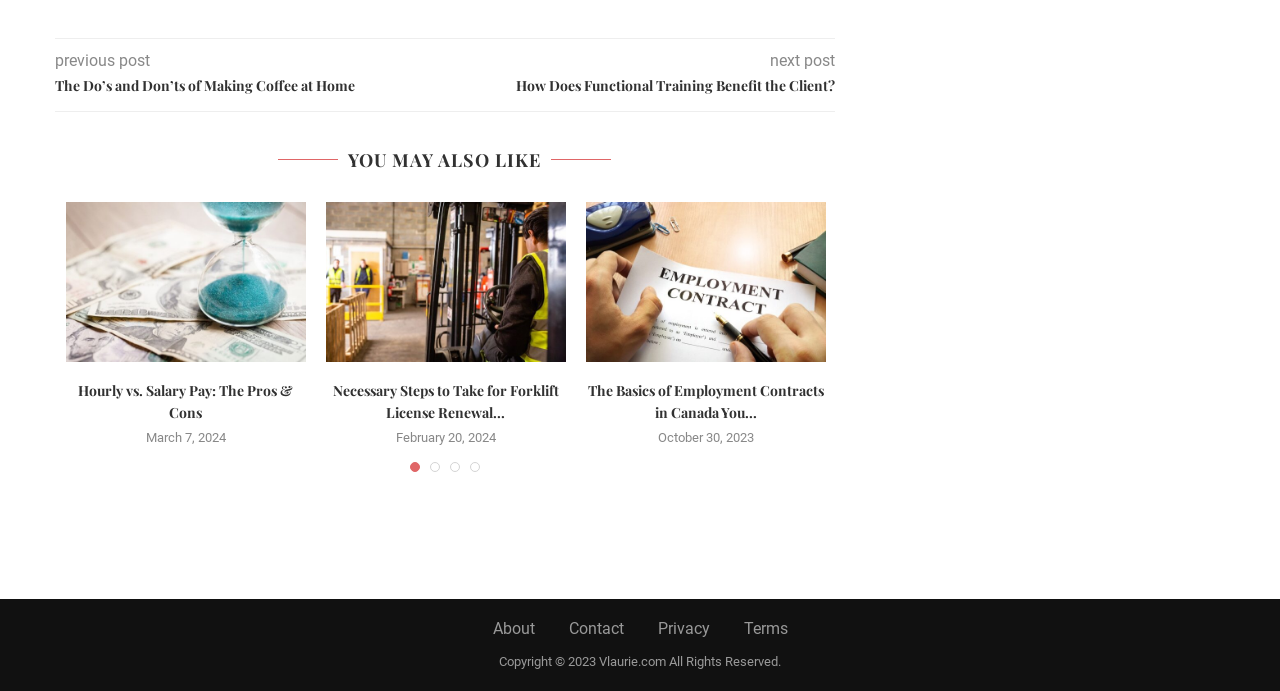Identify the coordinates of the bounding box for the element that must be clicked to accomplish the instruction: "view Hourly vs. Salary Pay: The Pros & Cons".

[0.052, 0.292, 0.239, 0.524]